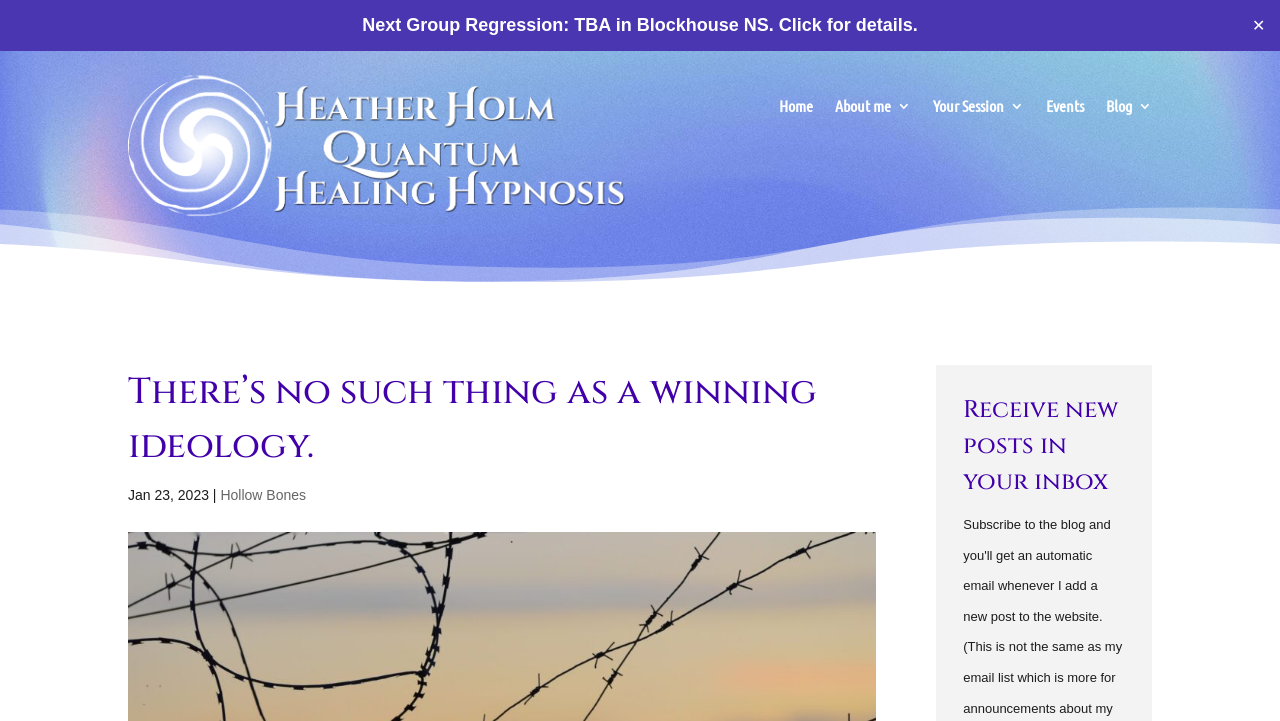Given the webpage screenshot and the description, determine the bounding box coordinates (top-left x, top-left y, bottom-right x, bottom-right y) that define the location of the UI element matching this description: Events

[0.817, 0.137, 0.847, 0.167]